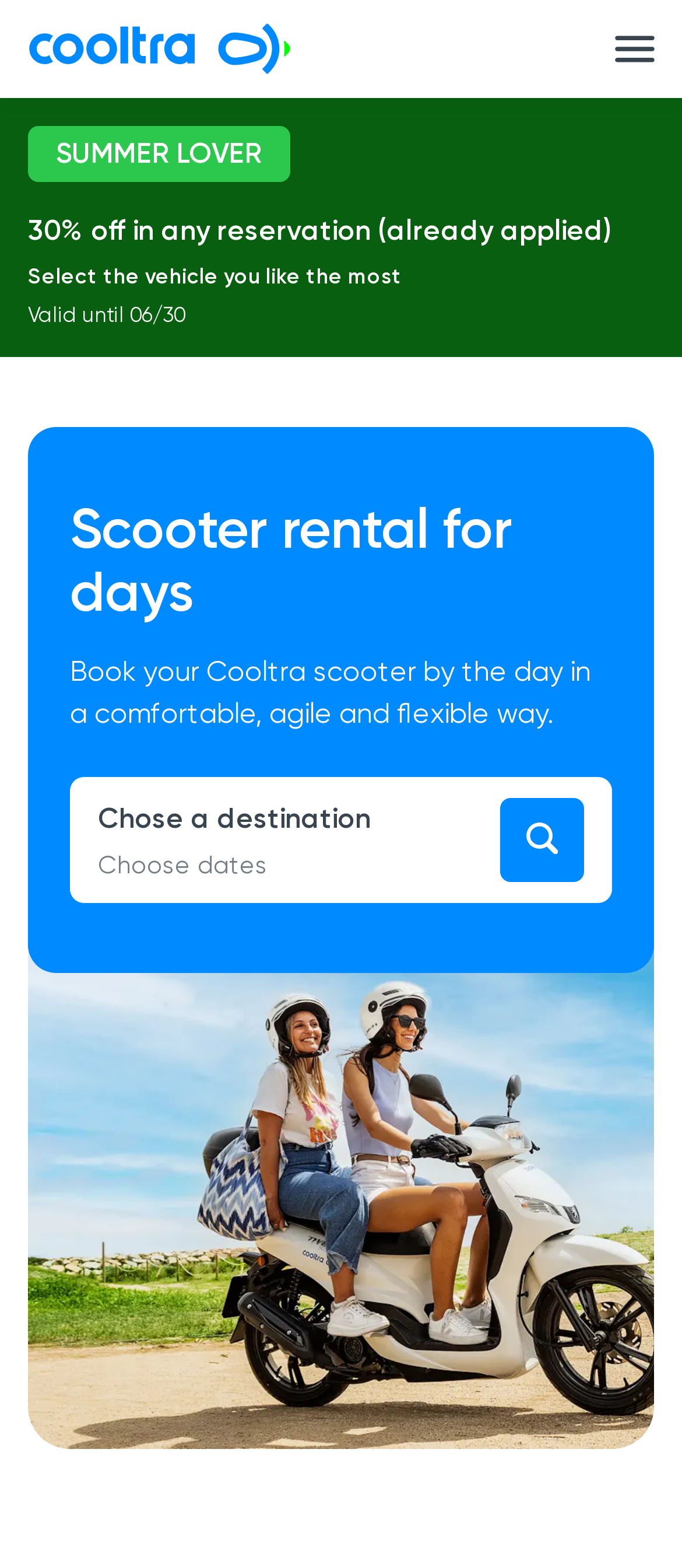Using the provided element description: "Woodland Lake", identify the bounding box coordinates. The coordinates should be four floats between 0 and 1 in the order [left, top, right, bottom].

None